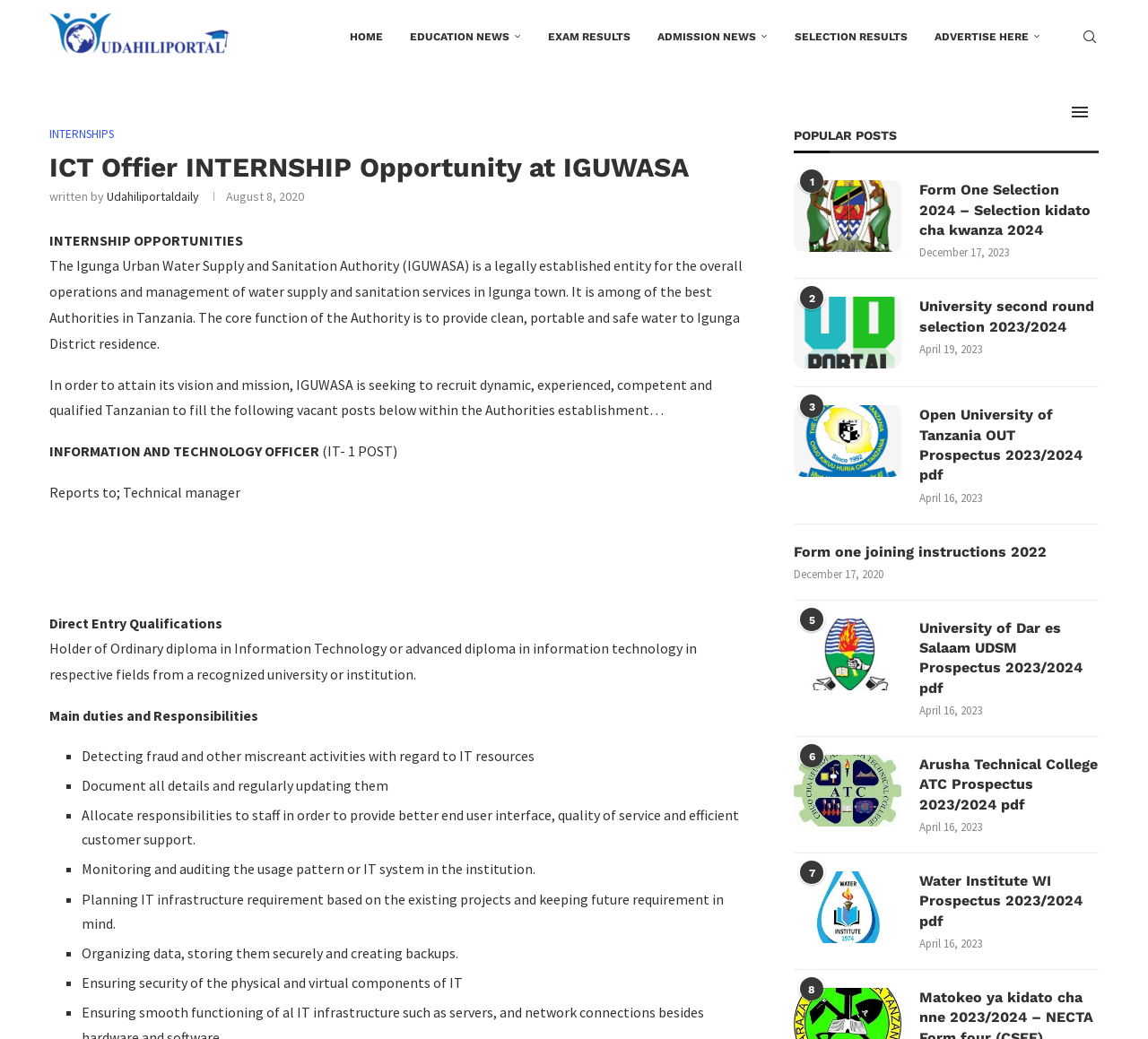Could you specify the bounding box coordinates for the clickable section to complete the following instruction: "Click on the 'INTERNSHIPS' link"?

[0.043, 0.123, 0.099, 0.136]